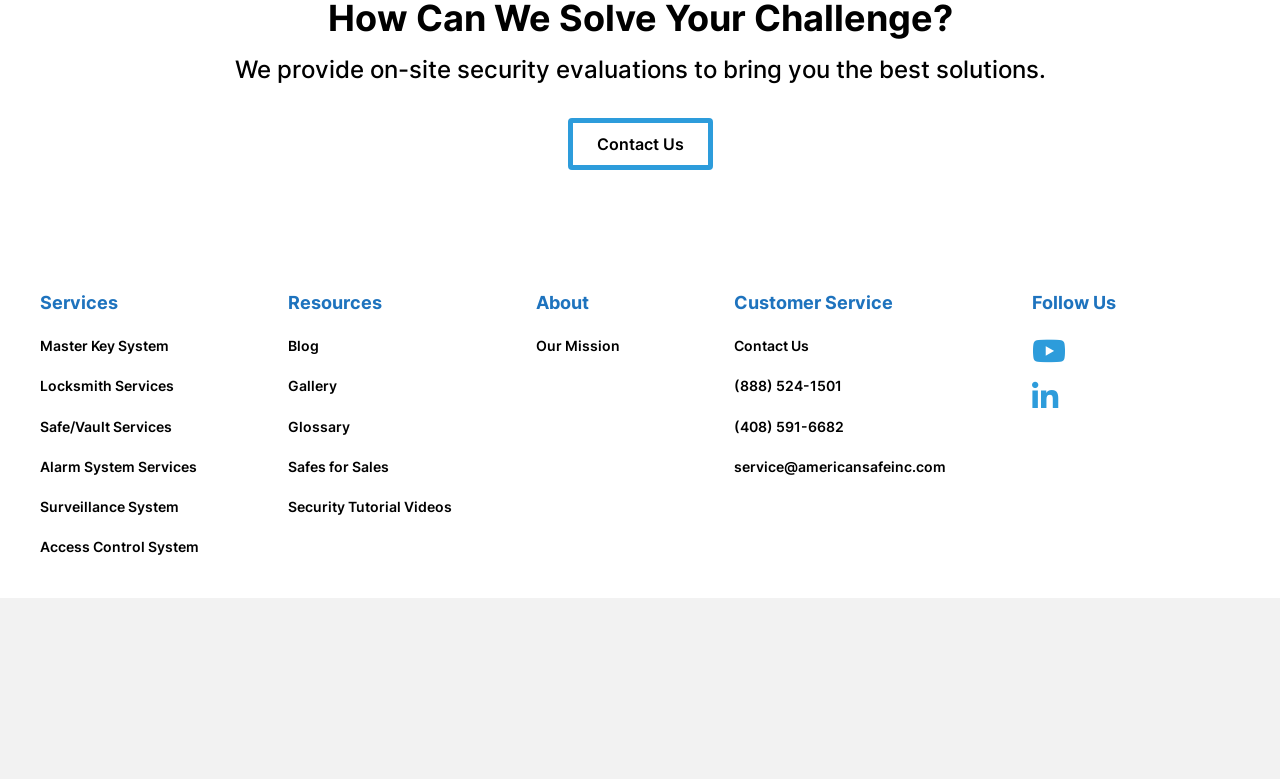Please find the bounding box coordinates of the section that needs to be clicked to achieve this instruction: "Read the Blog".

[0.225, 0.433, 0.249, 0.454]